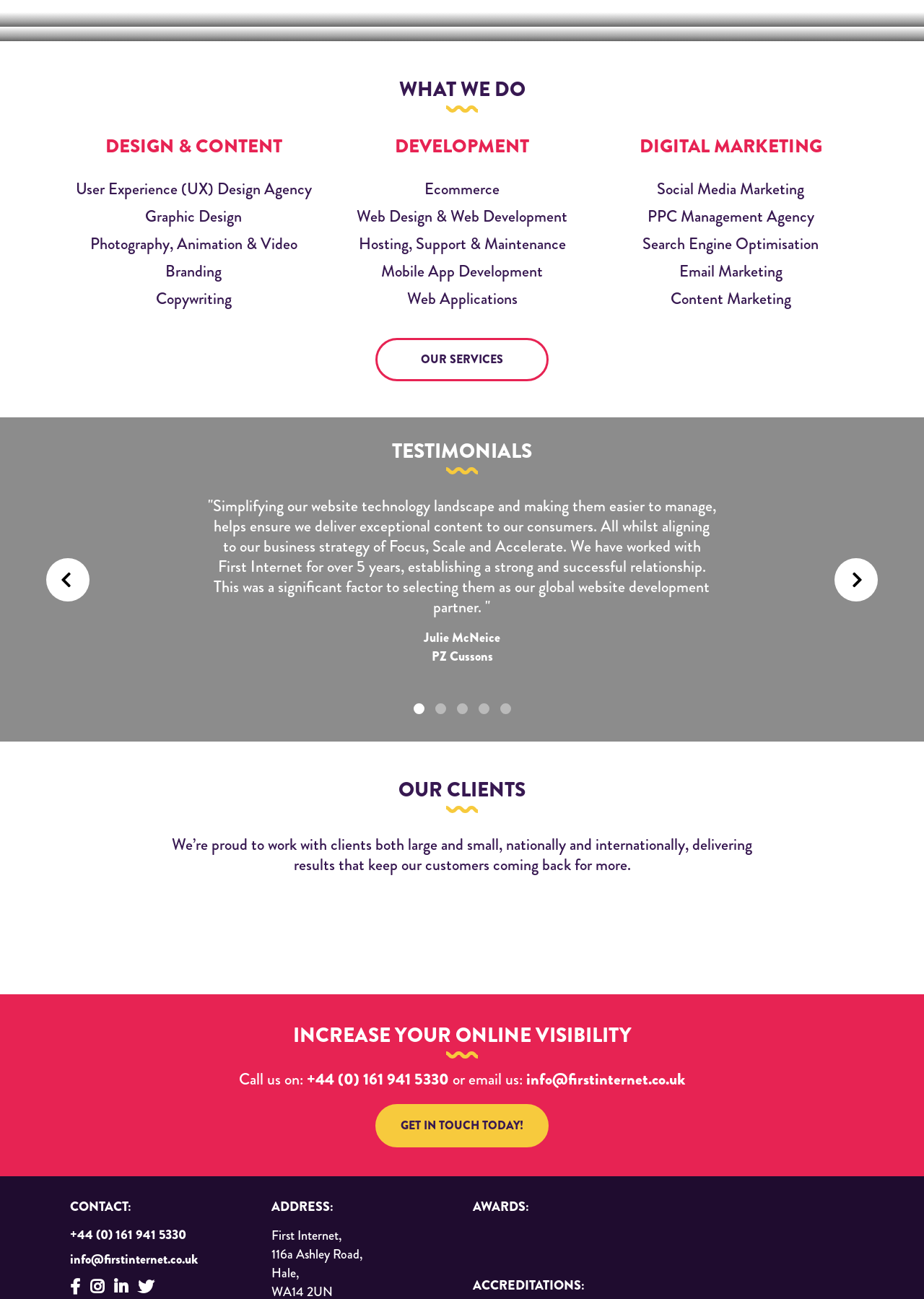Refer to the image and provide an in-depth answer to the question: 
What is the name of the section that showcases client testimonials?

On the webpage, I found a section with a heading 'TESTIMONIALS' that contains a quote from a client, Julie McNeice, and a tablist with multiple tabs to navigate through different testimonials.